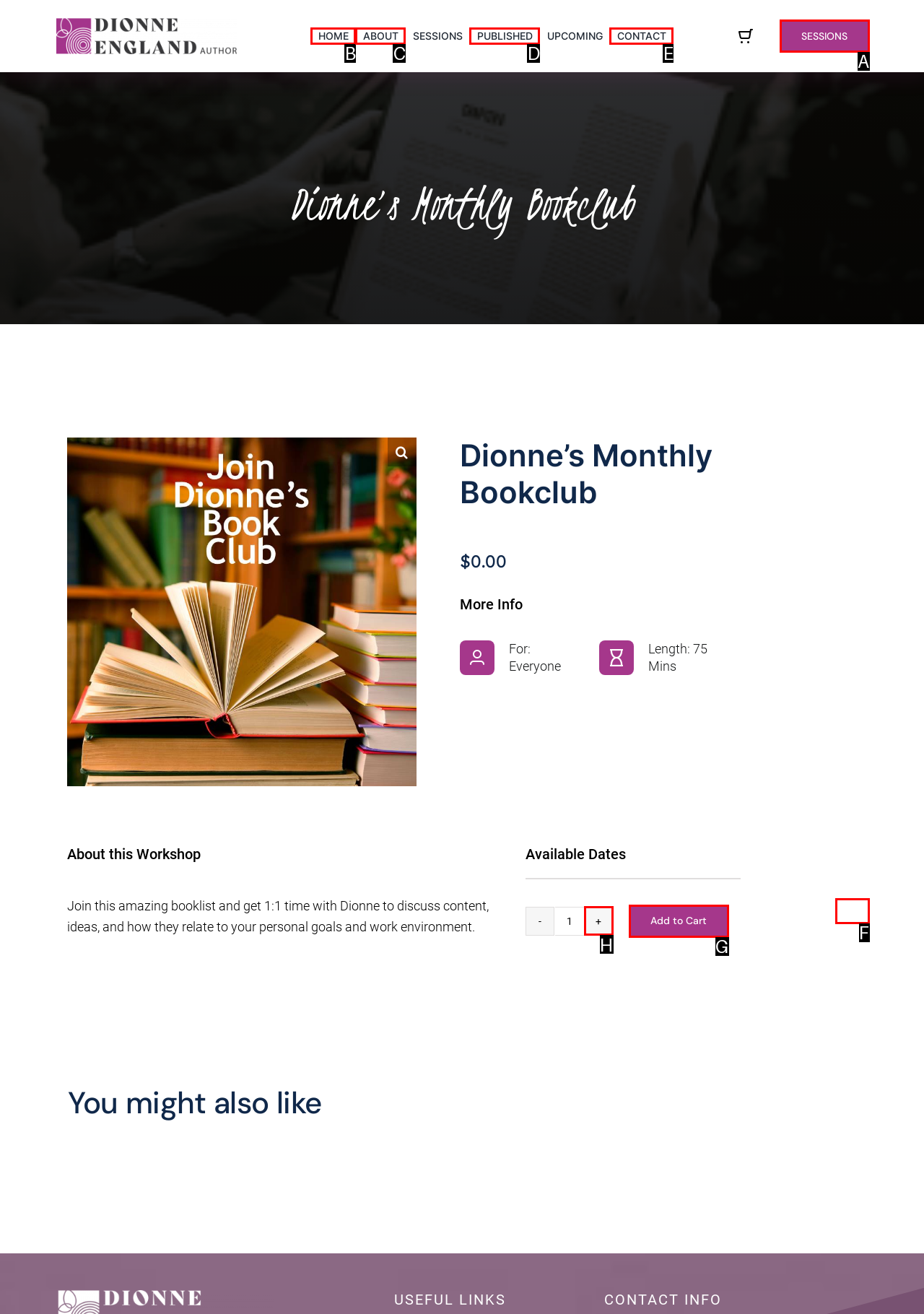Identify the letter of the option to click in order to Click the 'Go to Top' link. Answer with the letter directly.

F